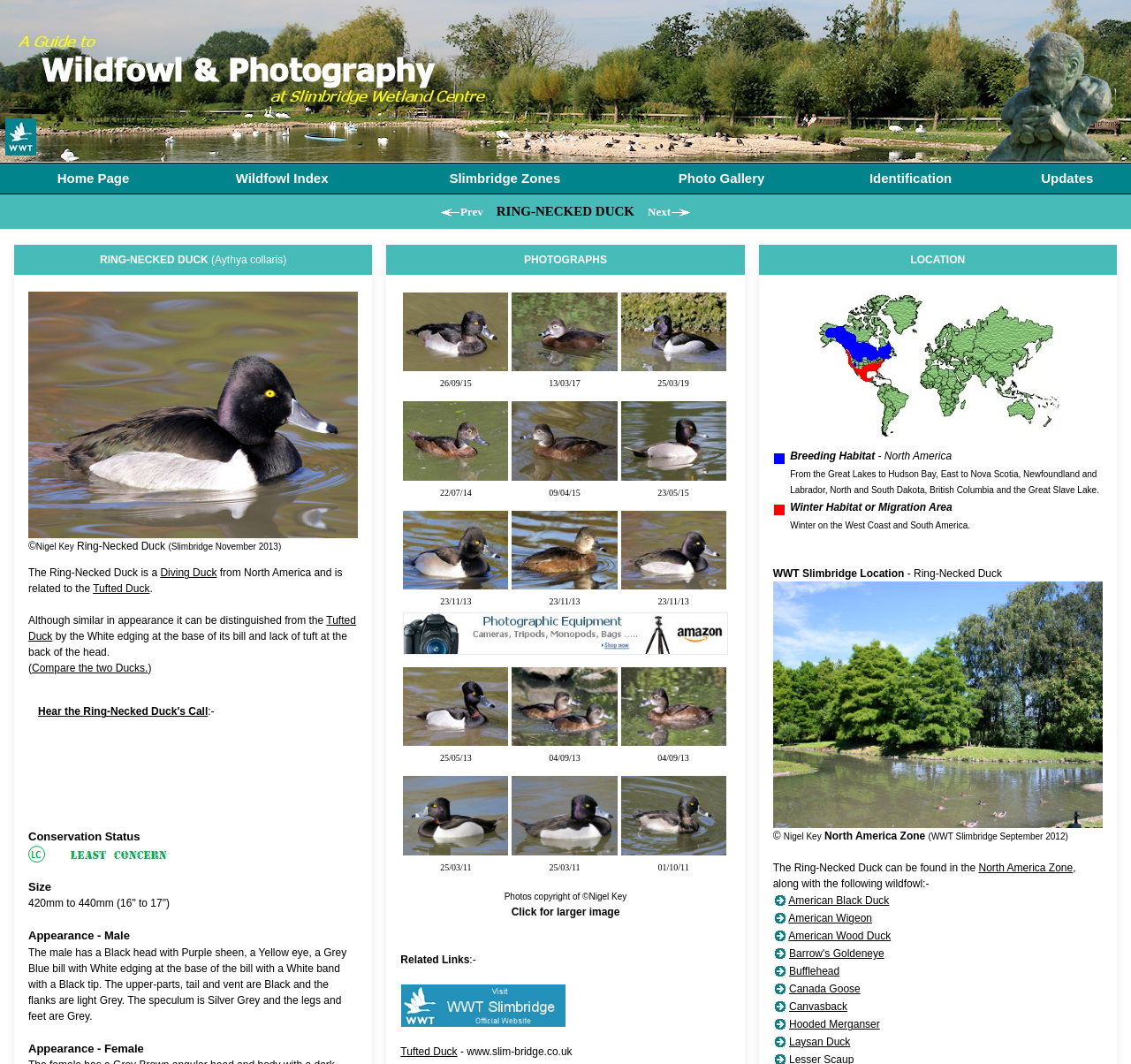Identify the bounding box coordinates of the part that should be clicked to carry out this instruction: "View the 'Ring-Necked Duck' photo".

[0.357, 0.275, 0.45, 0.349]